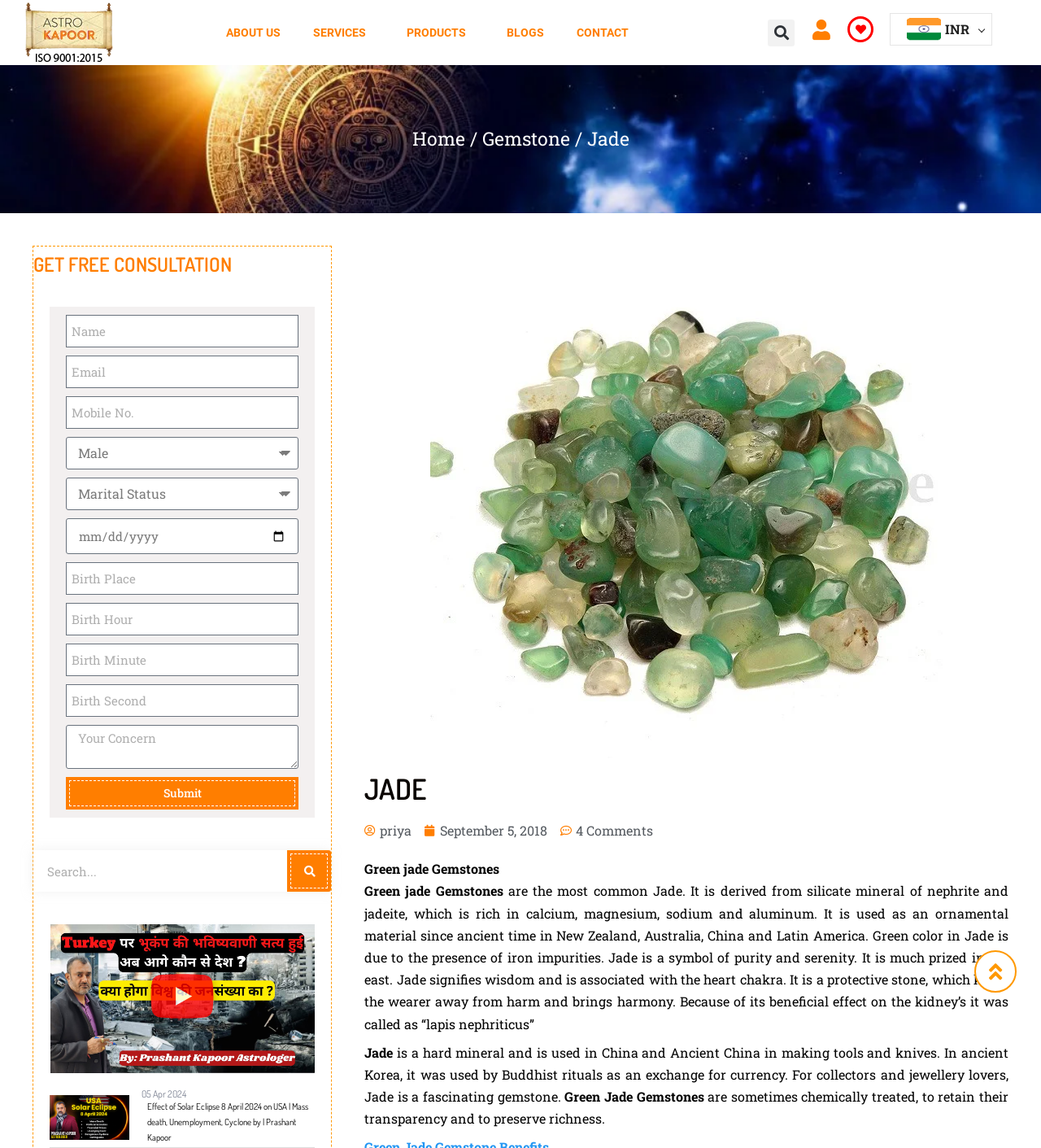What is the author of the article?
Give a one-word or short-phrase answer derived from the screenshot.

Prashant Kapoor